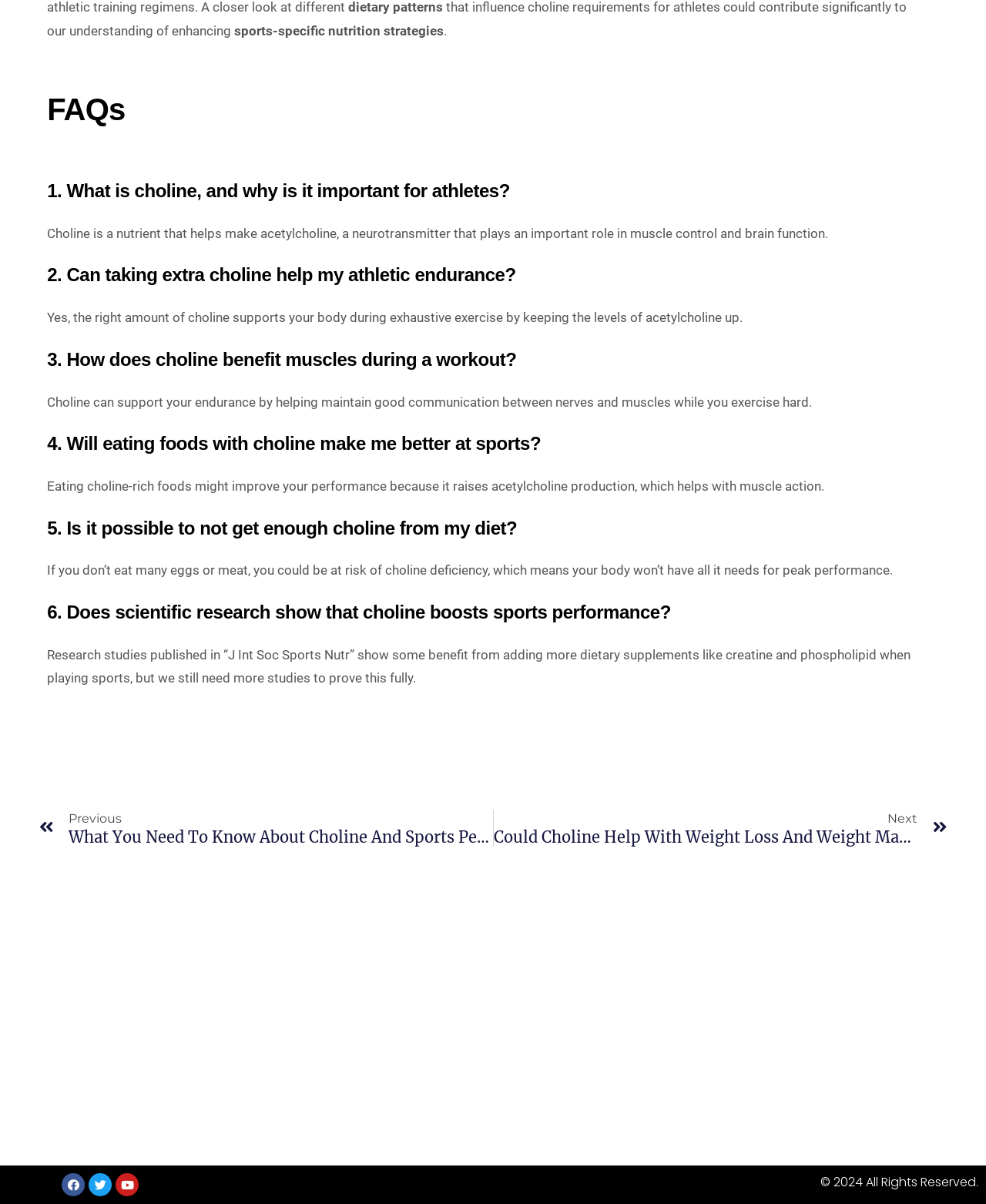Please analyze the image and give a detailed answer to the question:
What is the main topic of this webpage?

Based on the headings and static text on the webpage, it appears that the main topic is discussing the importance of choline for athletes and its effects on sports performance.